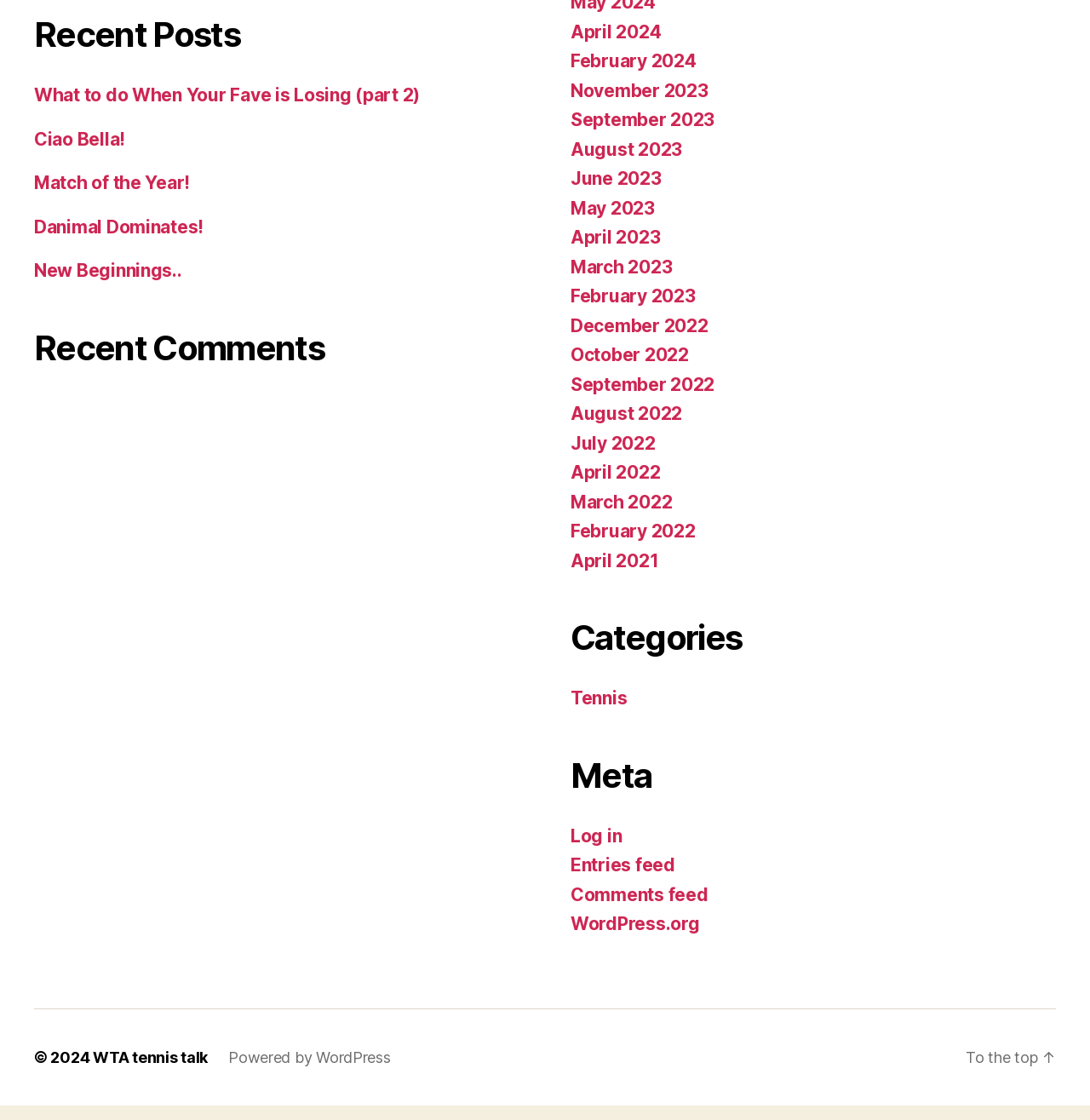Please specify the bounding box coordinates of the clickable section necessary to execute the following command: "Browse archives".

[0.523, 0.003, 0.969, 0.526]